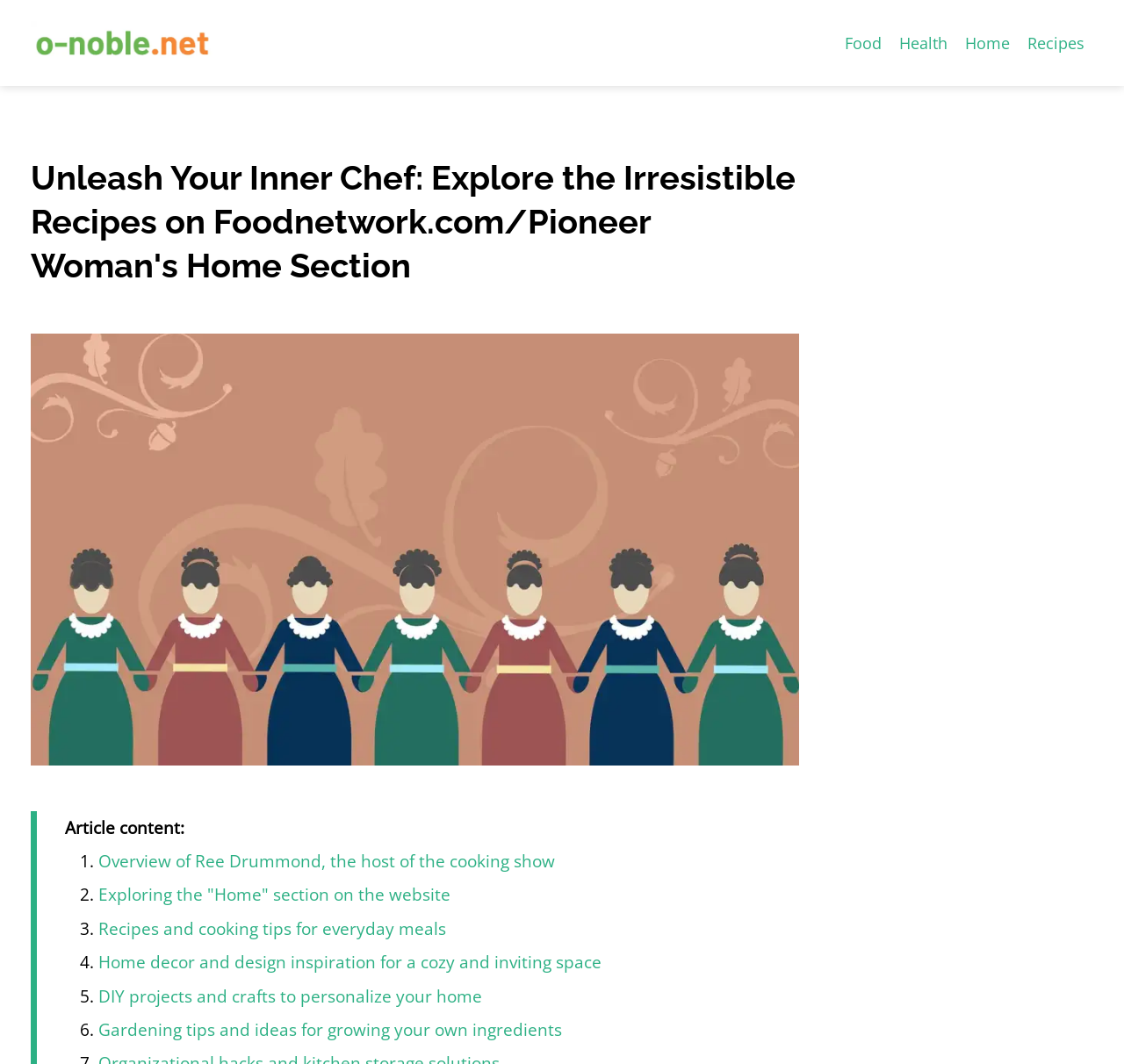Please locate the bounding box coordinates of the region I need to click to follow this instruction: "Explore the 'News' category".

None